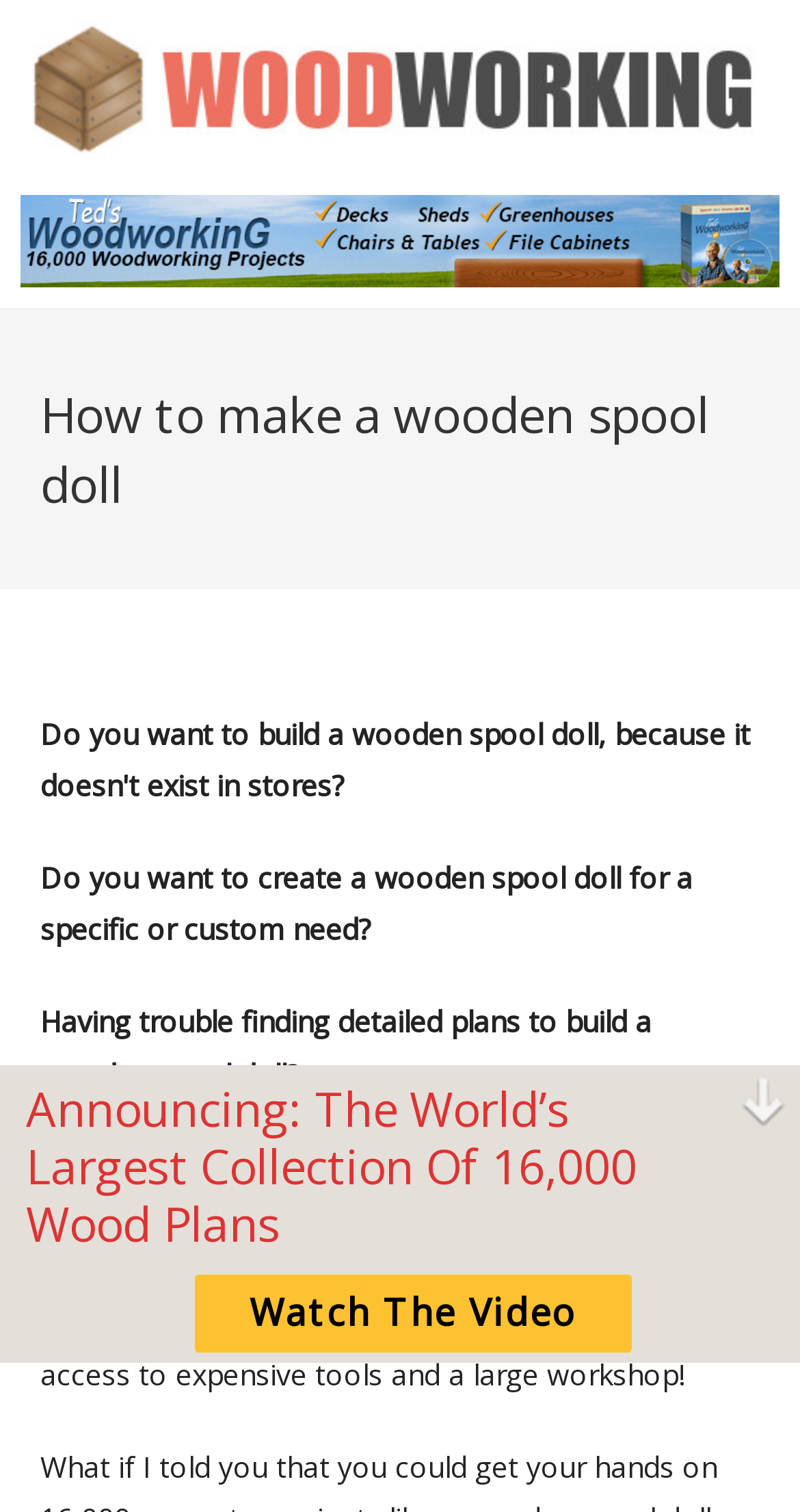Respond to the question below with a concise word or phrase:
What is the main topic of this webpage?

Wooden spool doll